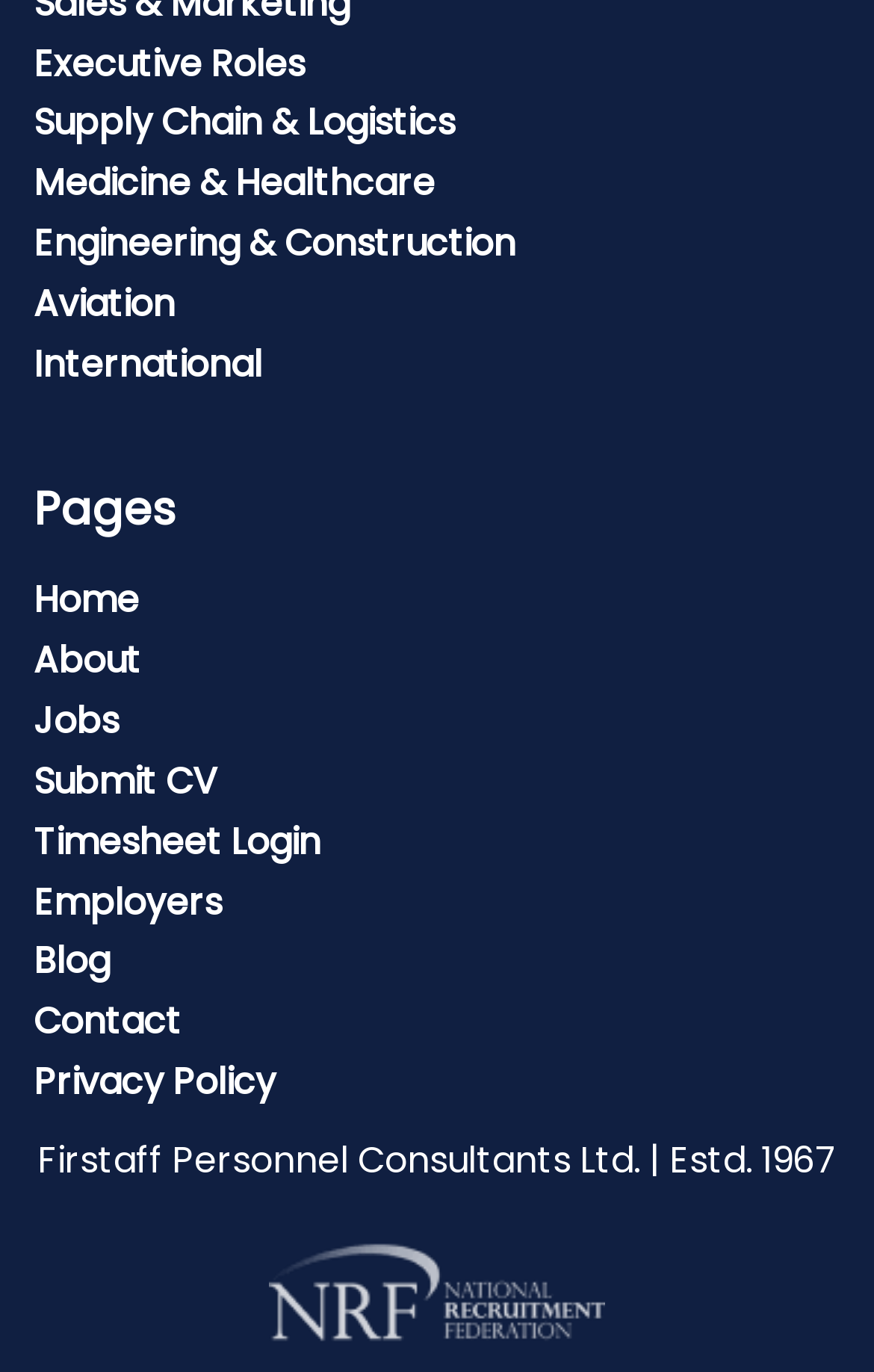Locate the bounding box coordinates of the element that should be clicked to execute the following instruction: "Go to Home".

[0.038, 0.418, 0.159, 0.456]